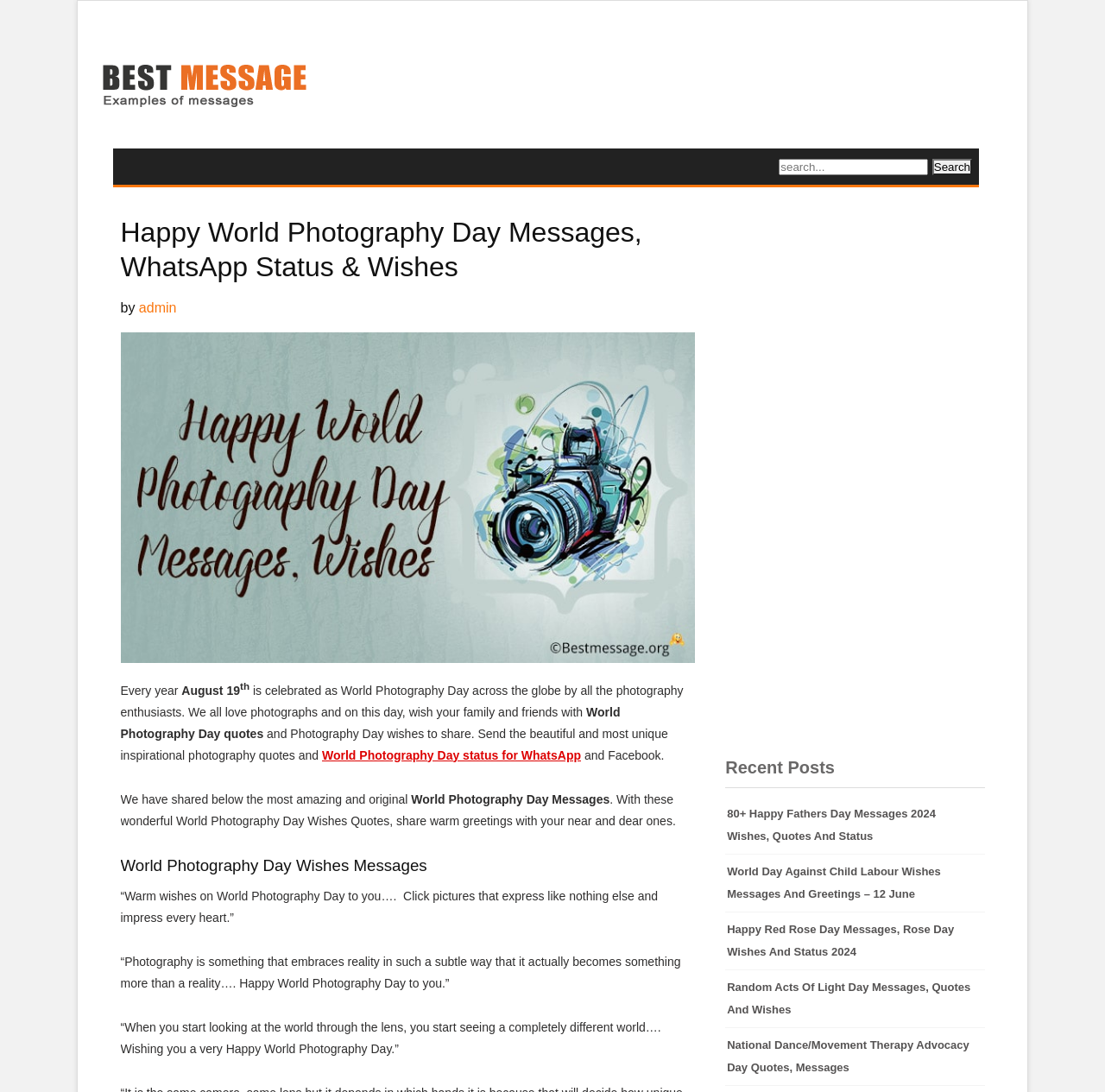Provide an in-depth caption for the contents of the webpage.

The webpage is dedicated to World Photography Day, celebrated on August 19th. At the top, there is a heading "Best Message" with an associated image and link. Below it, there is a search bar with a "Search" button to the right. 

The main content of the webpage starts with a heading "Happy World Photography Day Messages, WhatsApp Status & Wishes" followed by a subheading "by admin". Below this, there is a large image with a link to "Happy World Photography Day Messages, Photography Wishes Image". 

The main text begins with a paragraph explaining the significance of World Photography Day, followed by a section on "World Photography Day quotes" and "Photography Day wishes". There is also a link to "World Photography Day status for WhatsApp" and a mention of sharing these on Facebook. 

The webpage then shares a collection of "World Photography Day Messages" and "Wishes Quotes" with warm greetings to share with family and friends. These messages are presented in a series of paragraphs, each with a quote or wish. 

On the right side of the webpage, there is a section titled "Recent Posts" with links to other related articles, including "Happy Fathers Day Messages", "World Day Against Child Labour Wishes", "Happy Red Rose Day Messages", "Random Acts Of Light Day Messages", and "National Dance/Movement Therapy Advocacy Day Quotes".